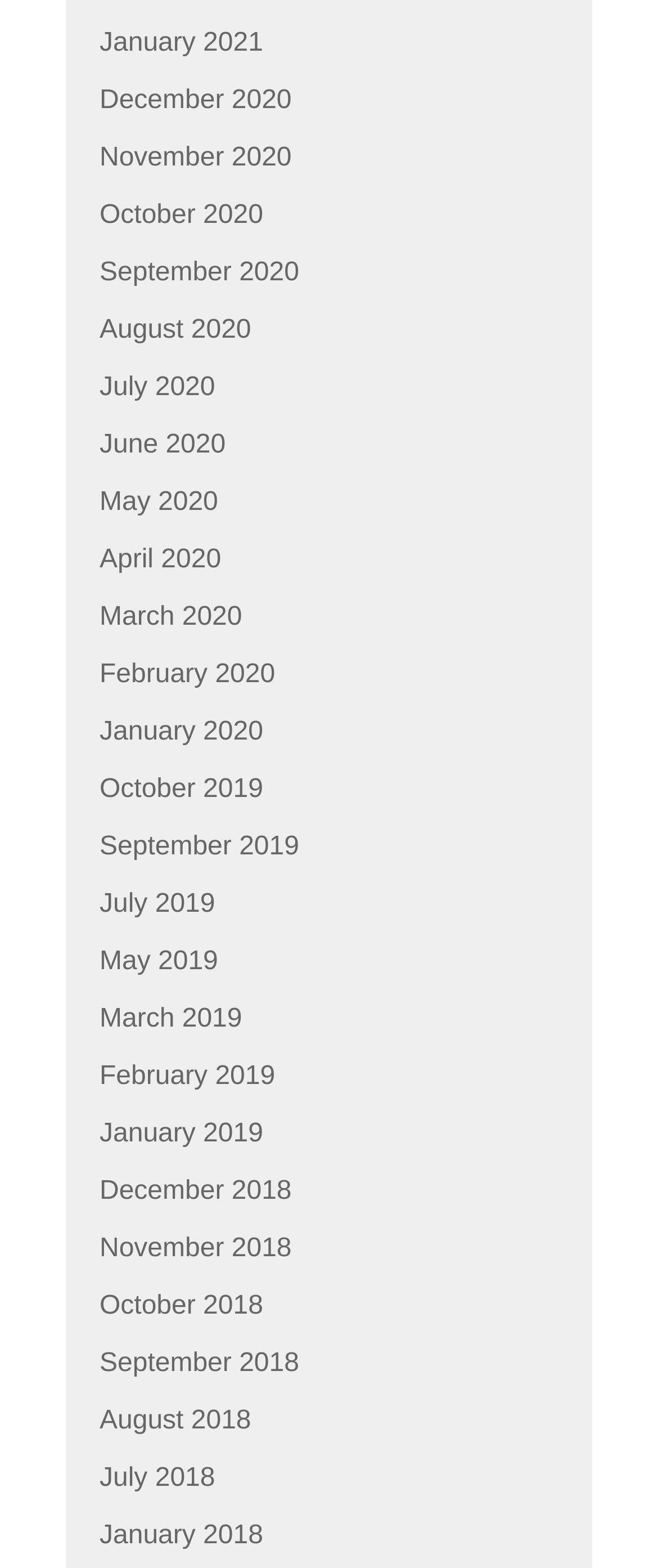How many links are there in total?
From the image, respond using a single word or phrase.

28